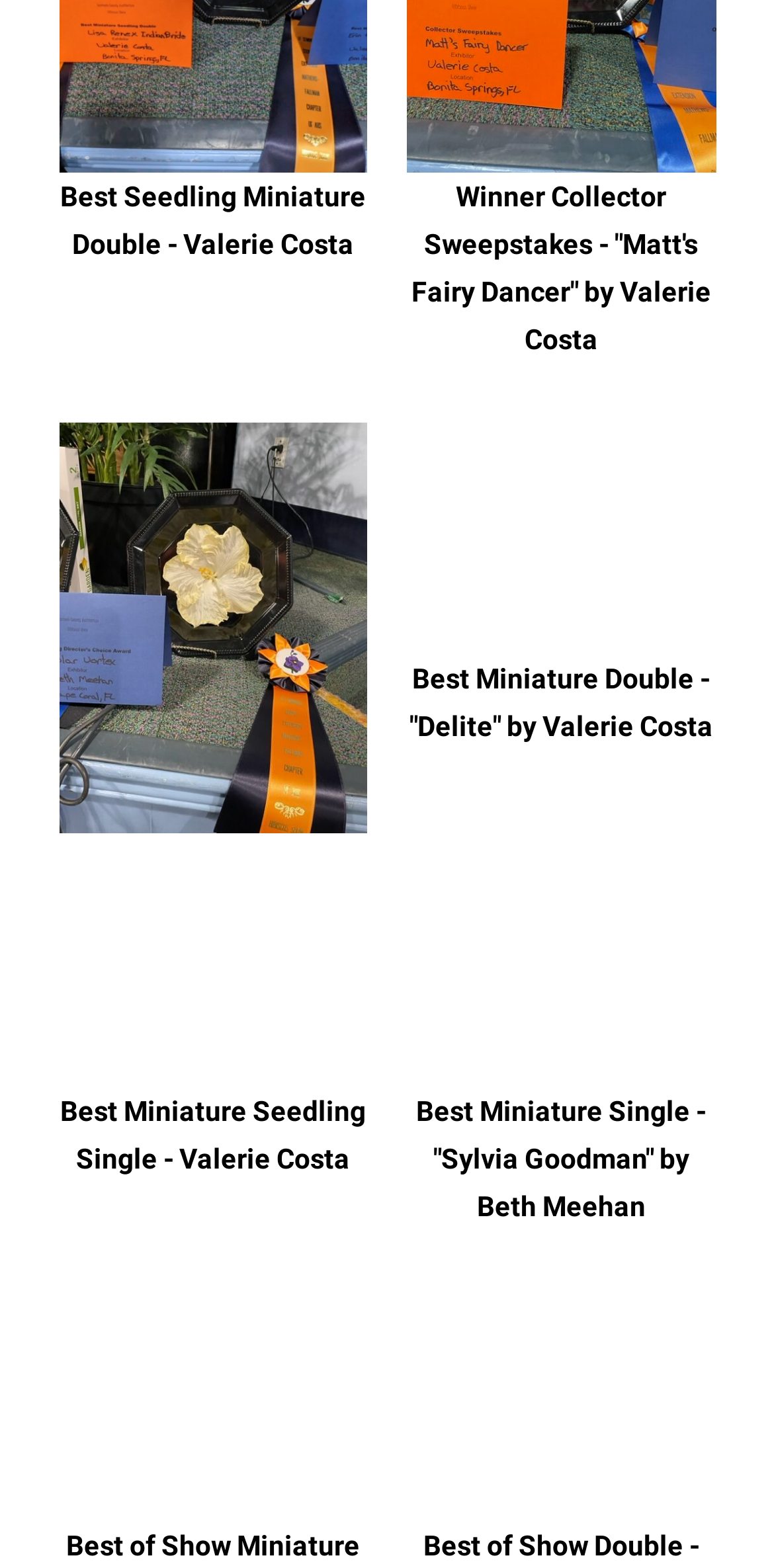What is the name of the miniature double seedling?
Provide a short answer using one word or a brief phrase based on the image.

Valerie Costa